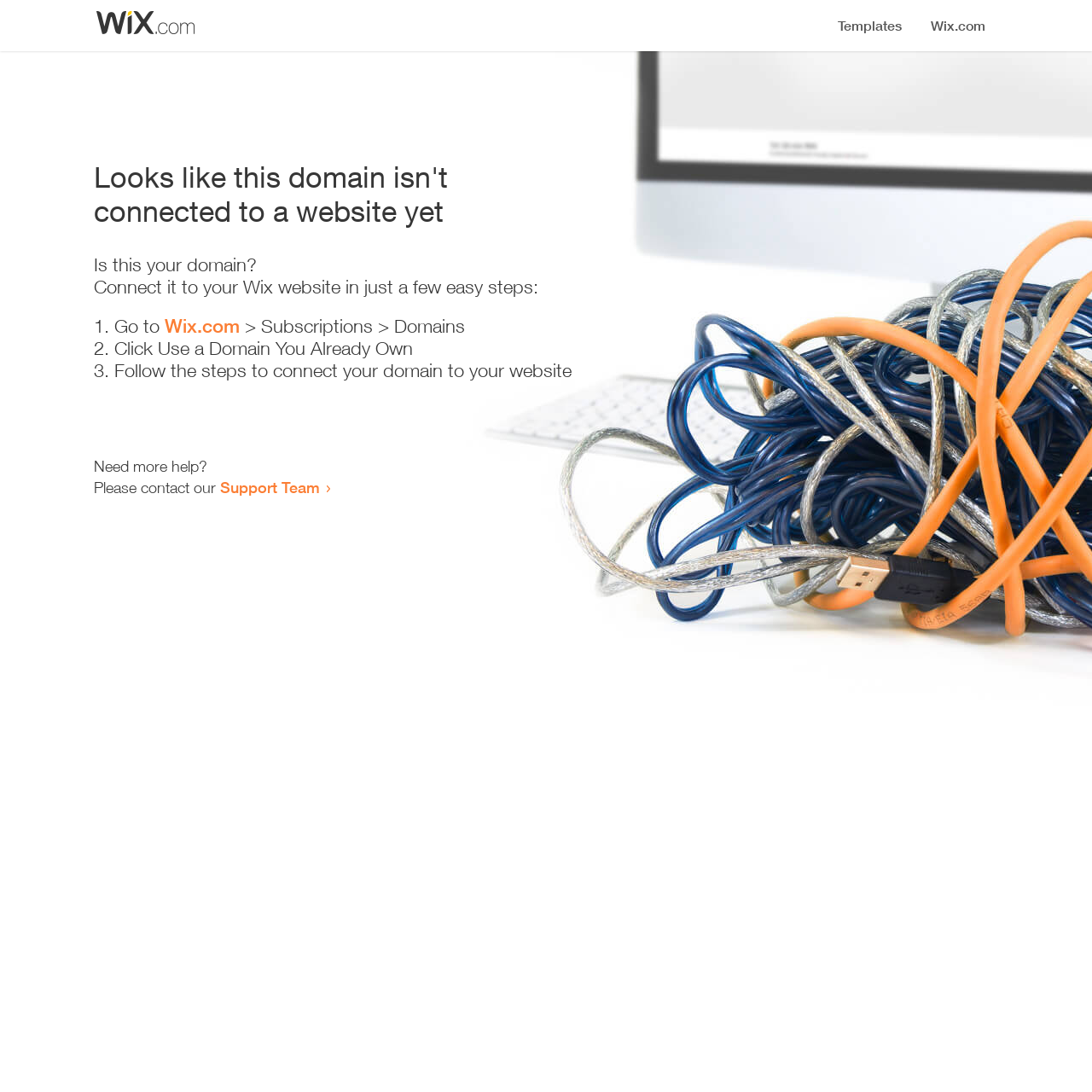Identify the bounding box coordinates for the UI element described as: "click here".

None